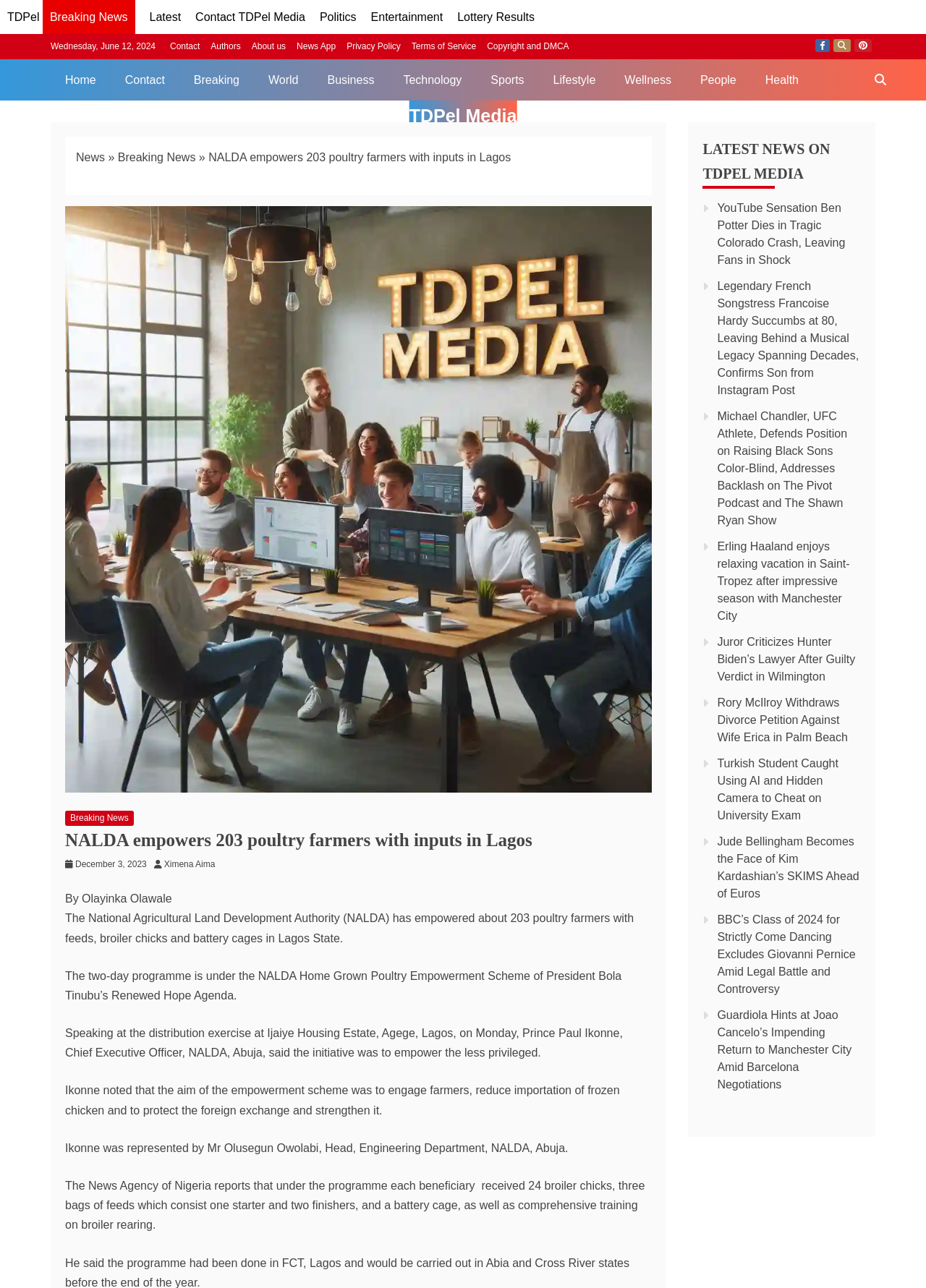Kindly determine the bounding box coordinates for the clickable area to achieve the given instruction: "Visit the 'Home' page".

[0.055, 0.046, 0.119, 0.078]